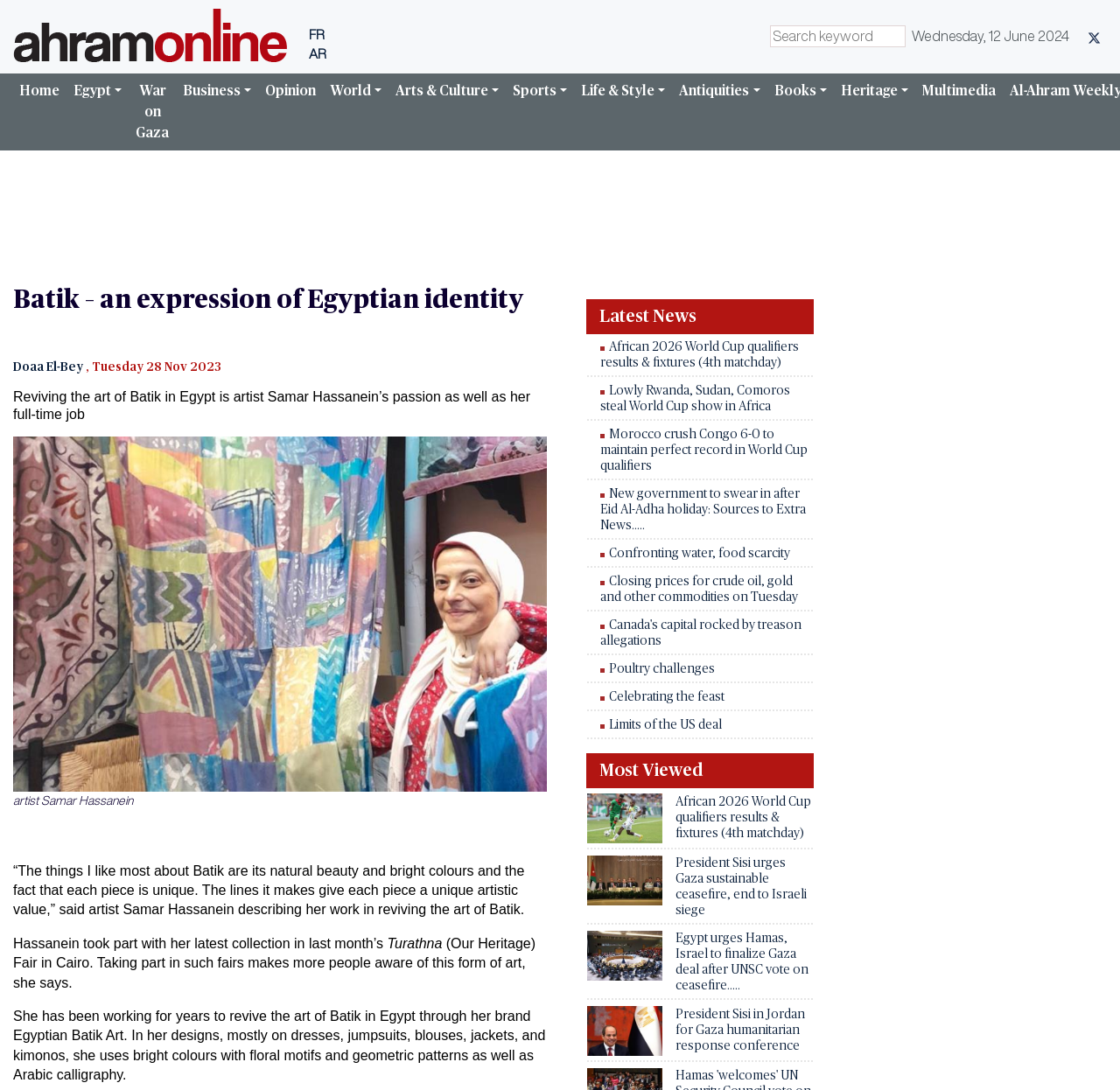Specify the bounding box coordinates of the element's region that should be clicked to achieve the following instruction: "Click on the Home link". The bounding box coordinates consist of four float numbers between 0 and 1, in the format [left, top, right, bottom].

[0.011, 0.067, 0.059, 0.099]